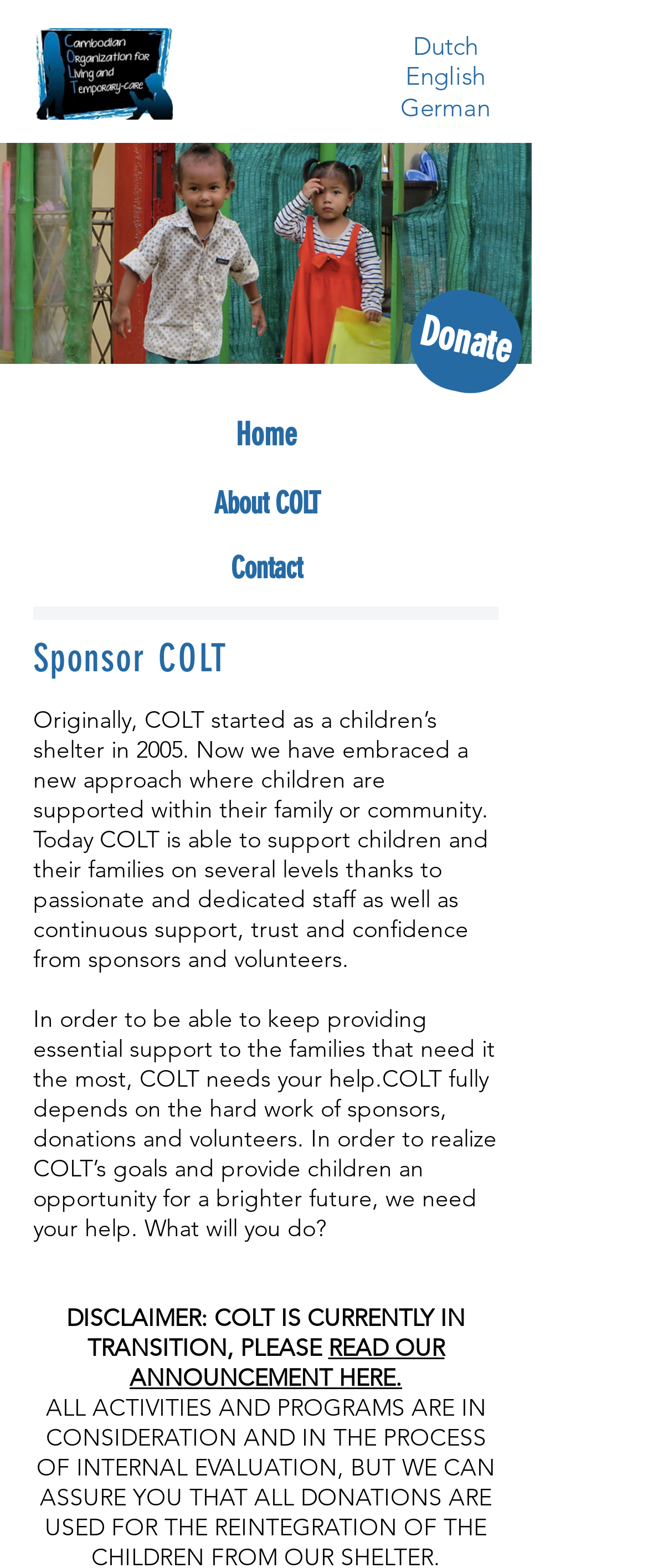Extract the bounding box coordinates for the UI element described as: "About COLT".

[0.323, 0.305, 0.5, 0.339]